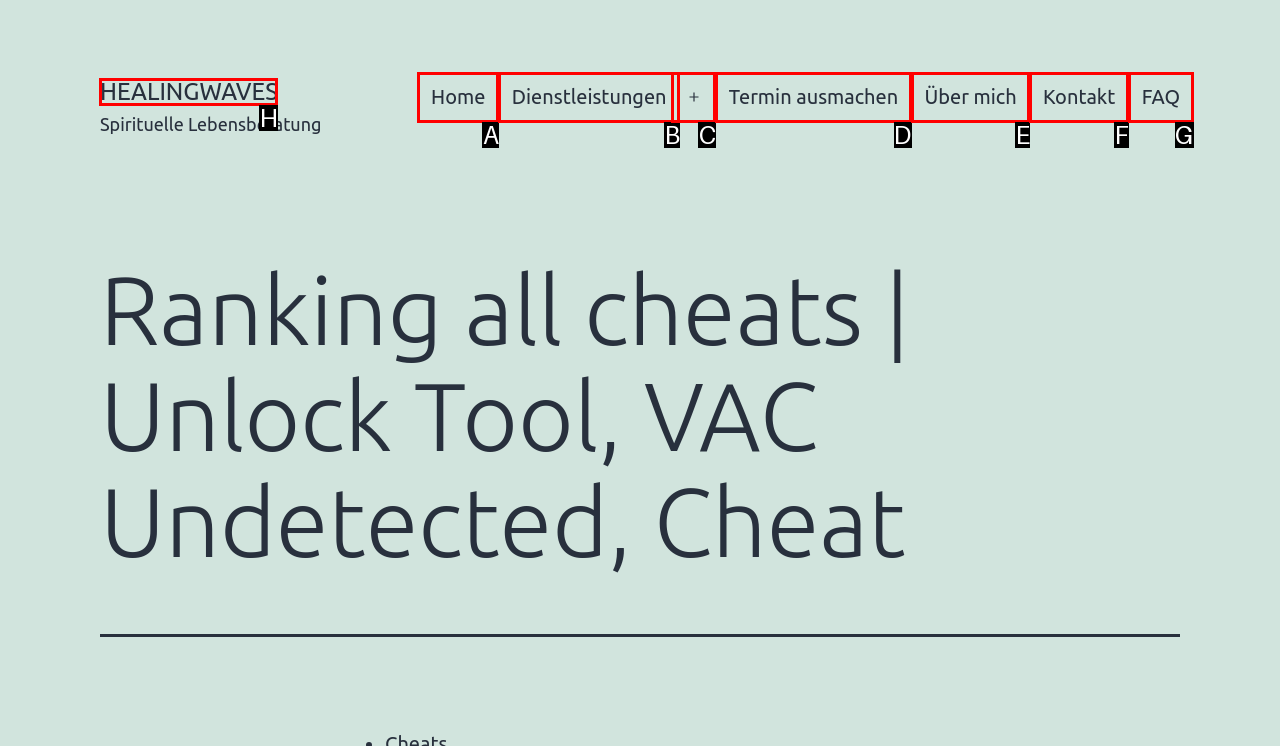Tell me the correct option to click for this task: click on HEALINGWAVES link
Write down the option's letter from the given choices.

H